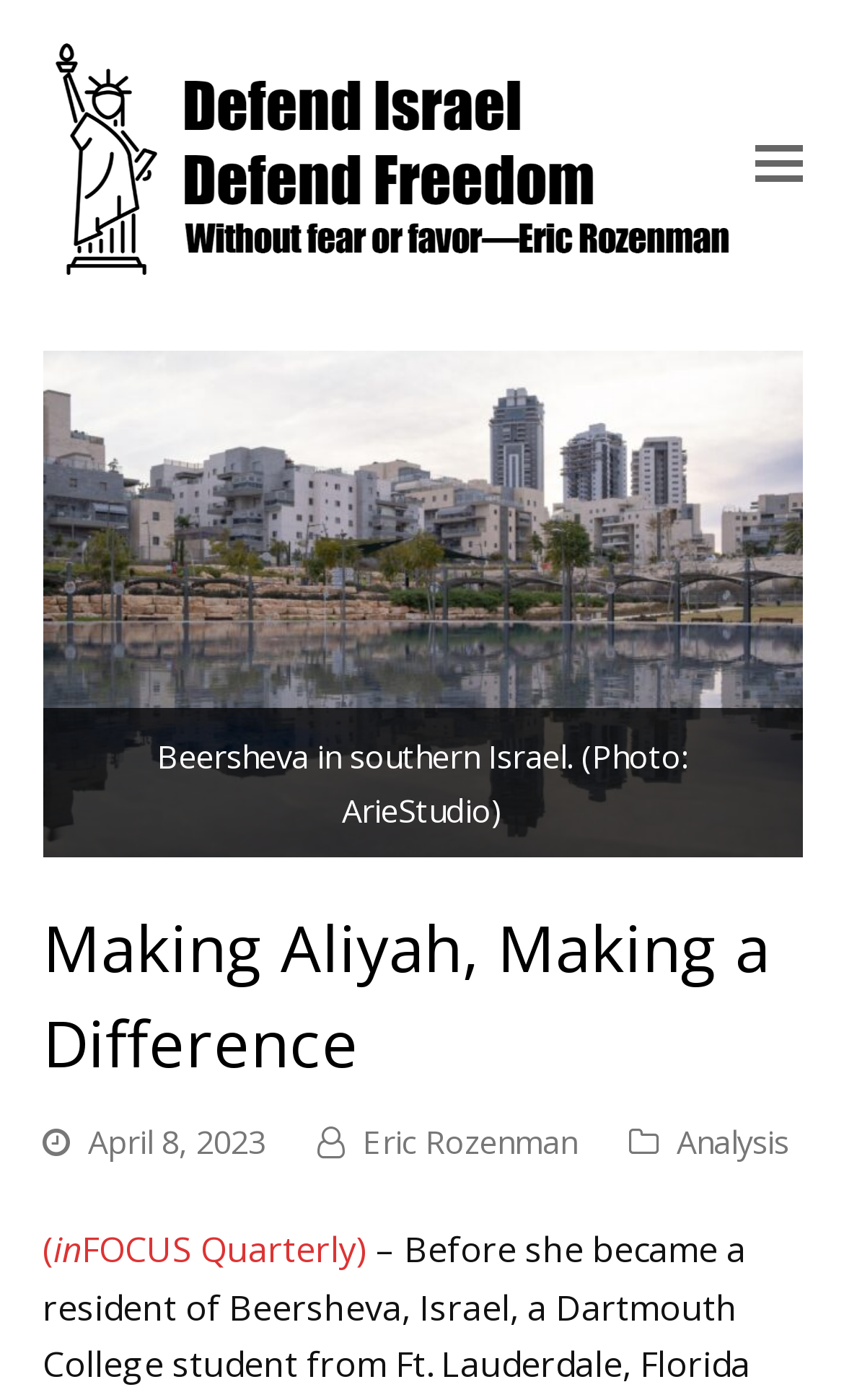What is the date of the article?
Look at the screenshot and respond with one word or a short phrase.

April 8, 2023